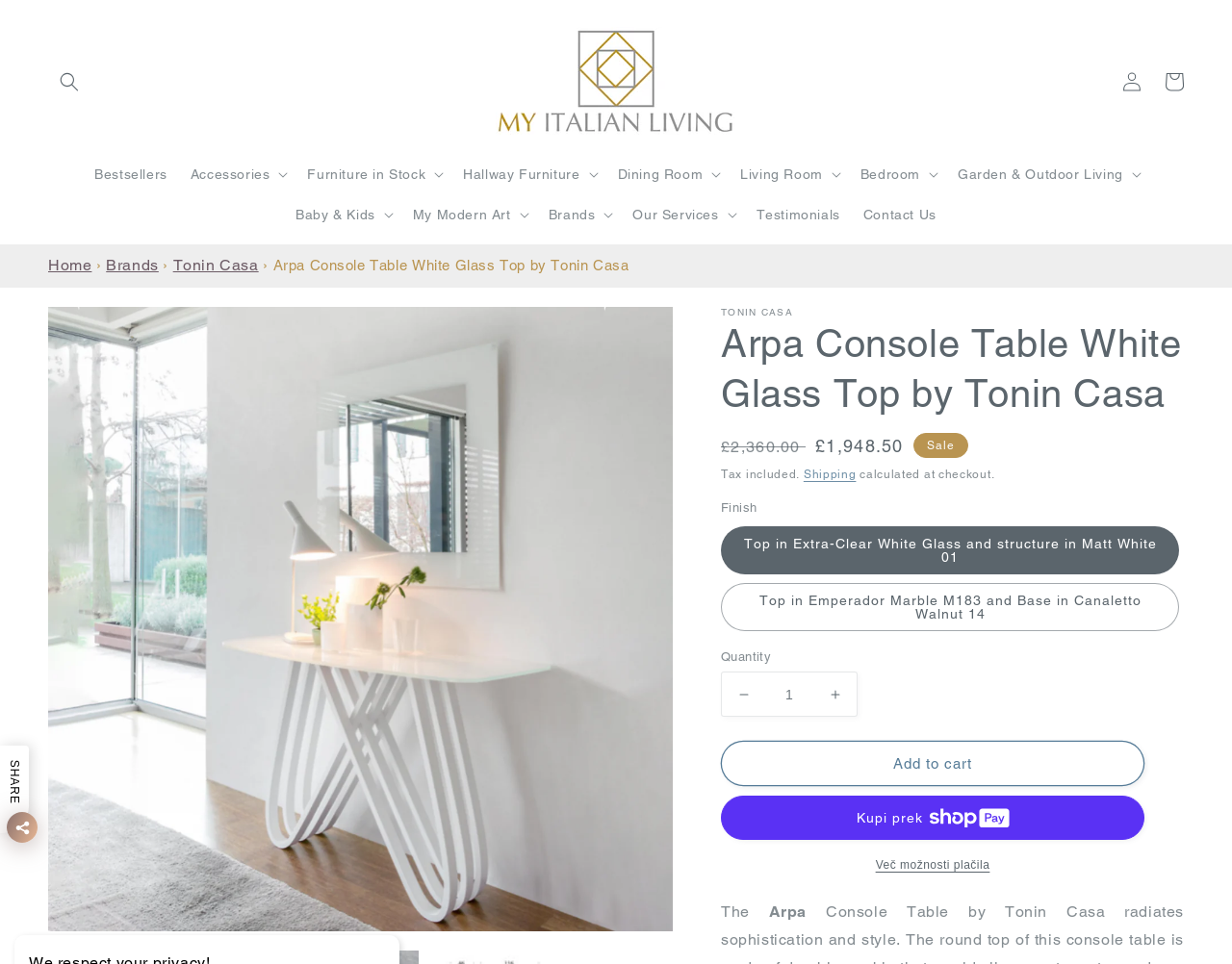Please use the details from the image to answer the following question comprehensively:
Is there a link to the 'Contact Us' page?

I found the answer by looking at the top navigation section, where I saw a link labeled 'Contact Us'. This suggests that there is a link to the 'Contact Us' page.